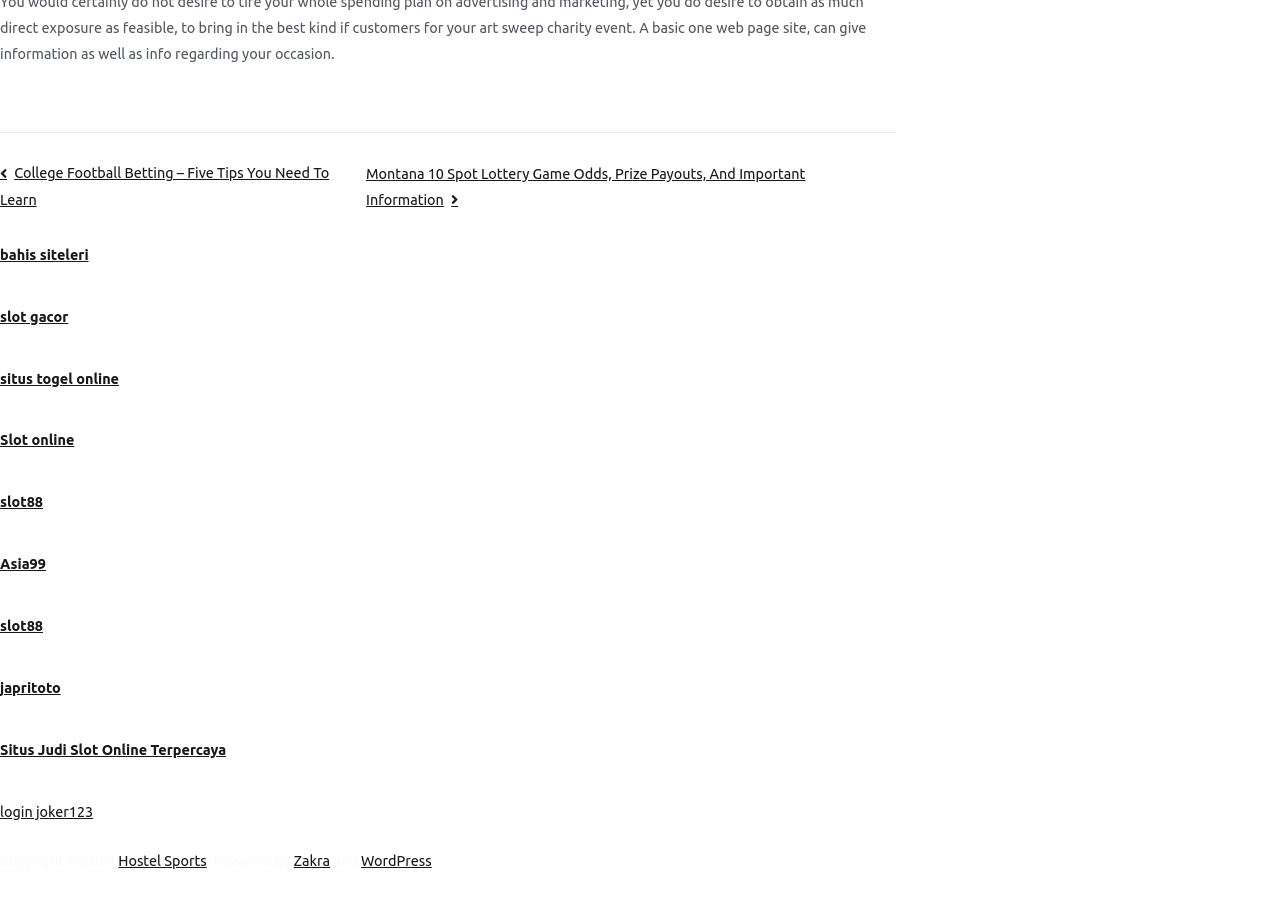Please reply with a single word or brief phrase to the question: 
How many links are there in the complementary section?

9